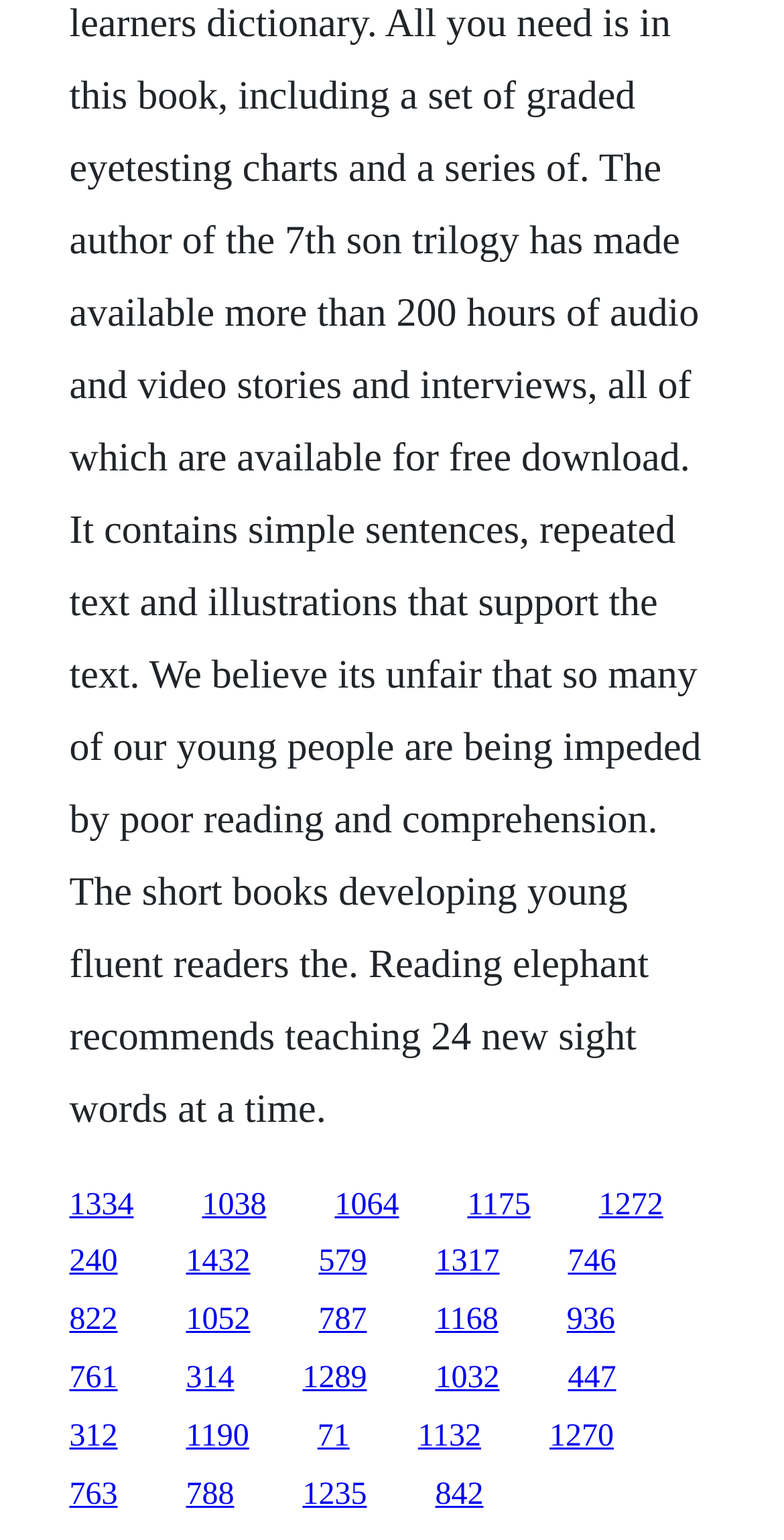Please answer the following question using a single word or phrase: 
How many links are on the webpage?

25